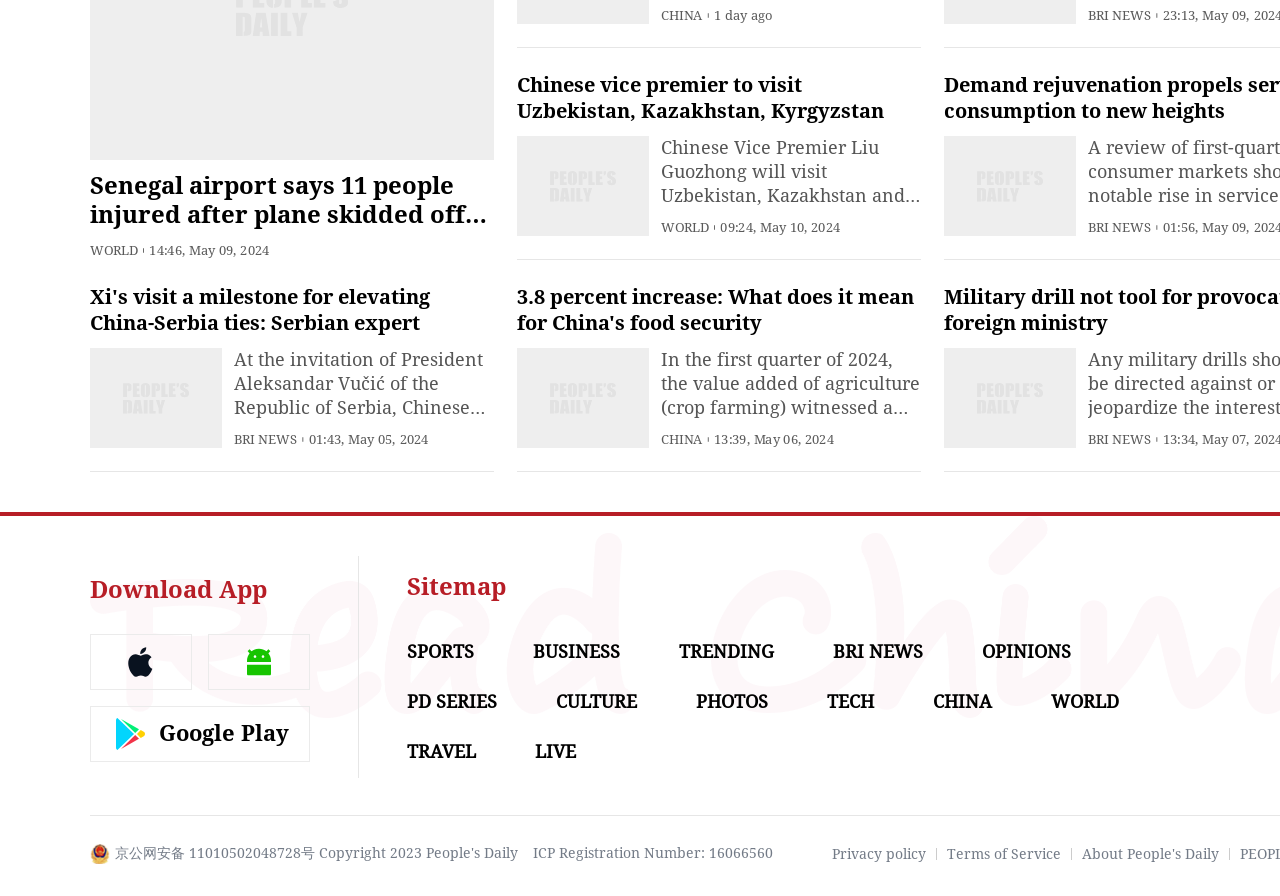Locate the bounding box coordinates of the clickable region to complete the following instruction: "Read opinions."

[0.767, 0.715, 0.837, 0.739]